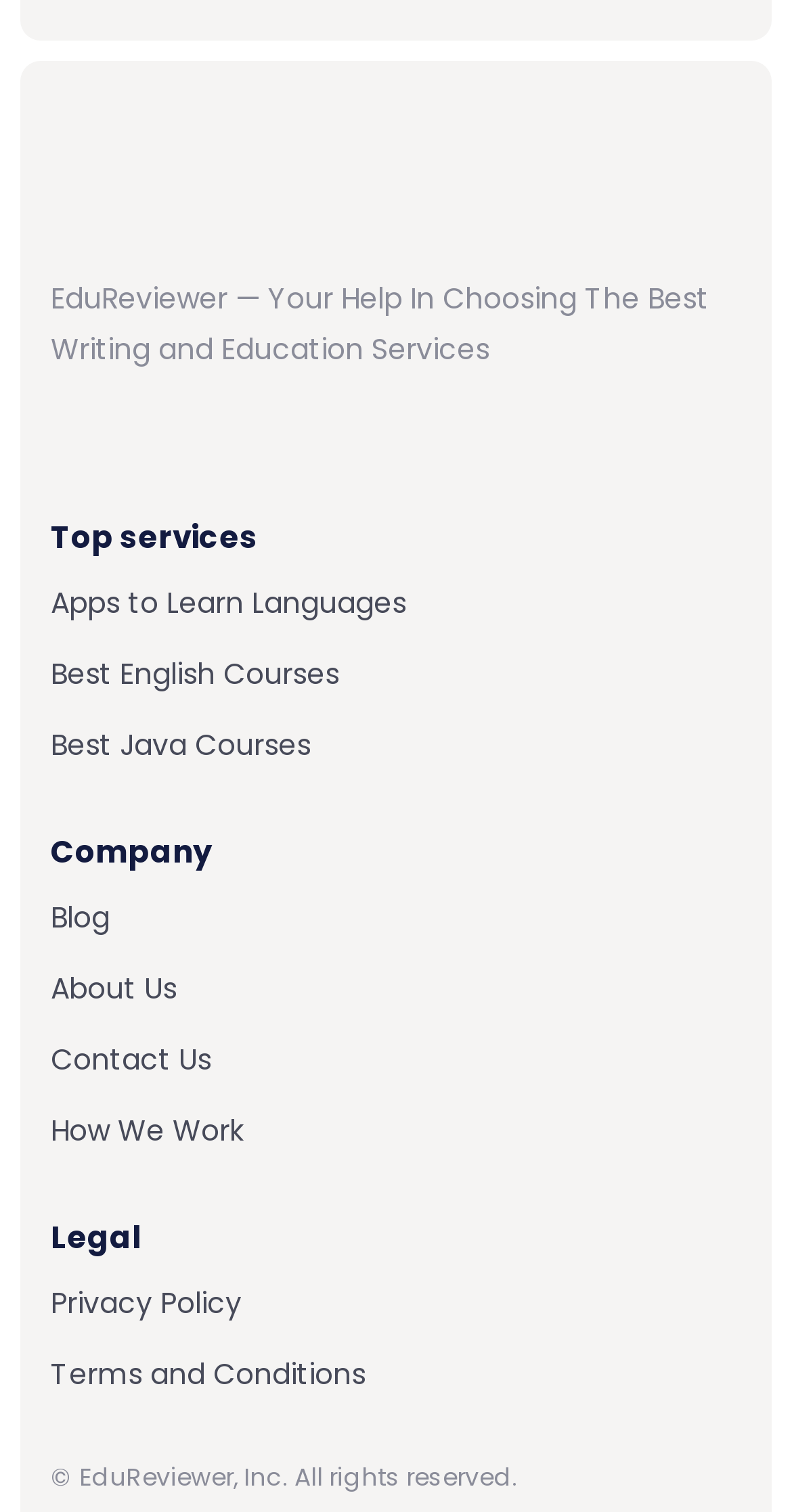Kindly determine the bounding box coordinates for the area that needs to be clicked to execute this instruction: "View the Privacy Policy".

[0.064, 0.849, 0.305, 0.876]